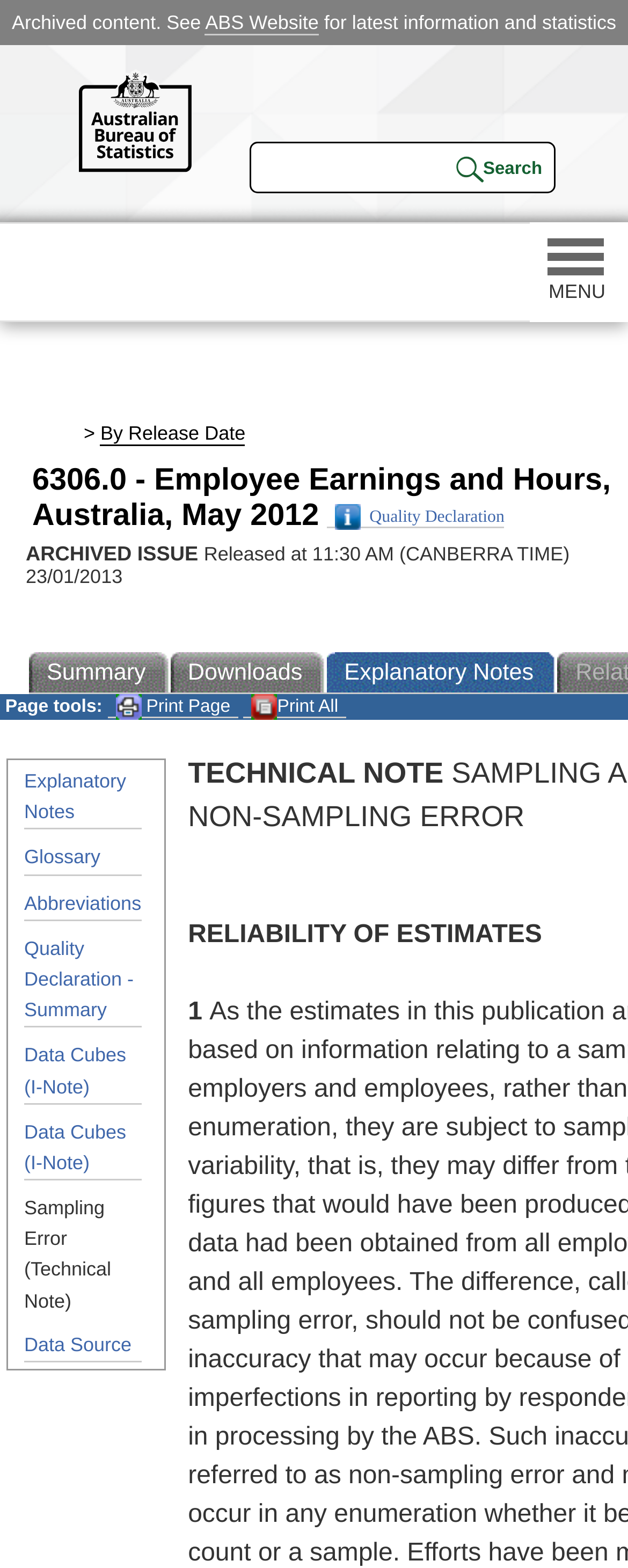What is the release date of the archived issue?
Please give a detailed and elaborate answer to the question.

The answer can be found by looking at the 'Released at 11:30 AM (CANBERRA TIME) 23/01/2013' text, which indicates the release date of the archived issue.